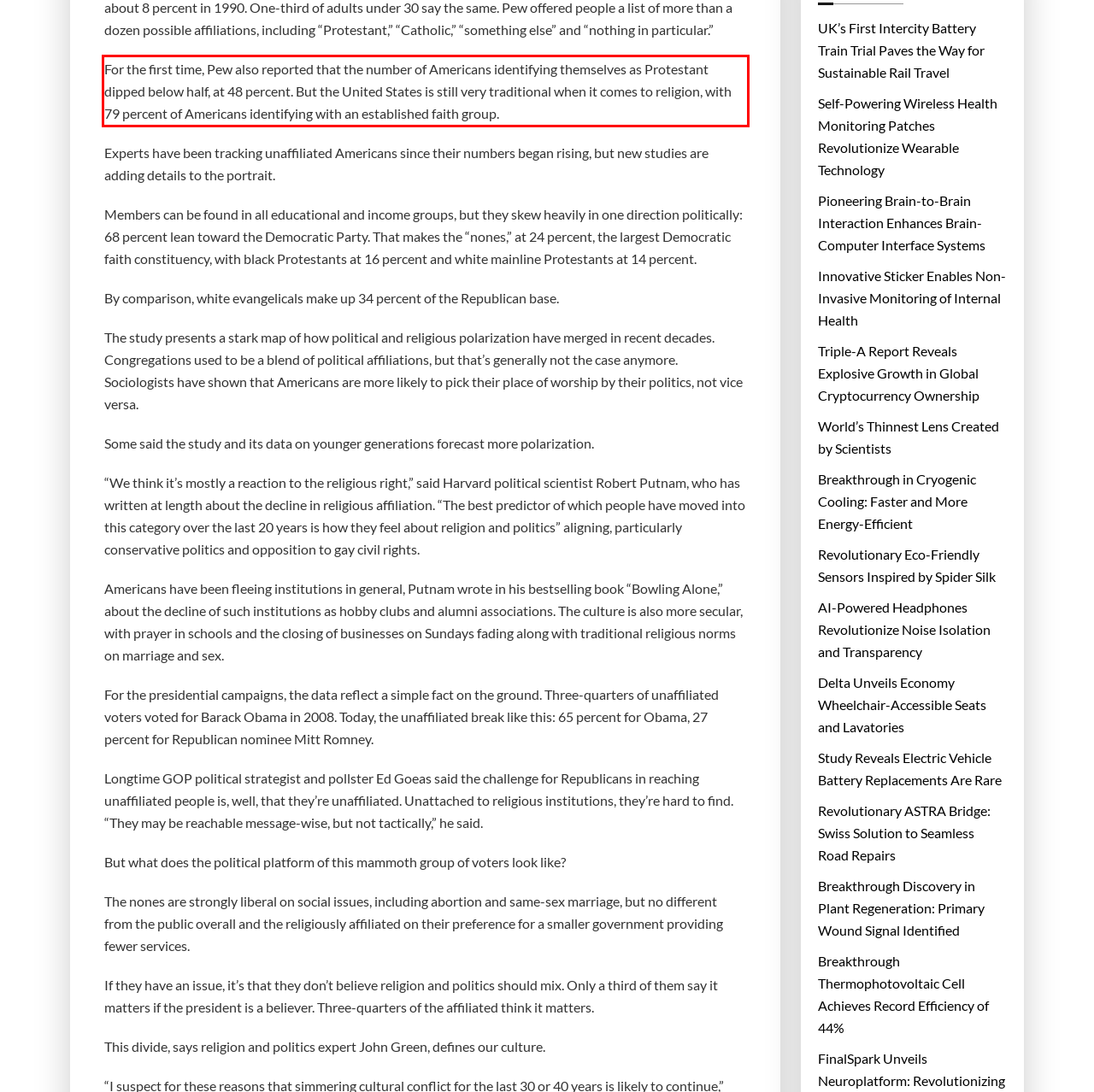You are given a screenshot showing a webpage with a red bounding box. Perform OCR to capture the text within the red bounding box.

For the first time, Pew also reported that the number of Americans identifying themselves as Protestant dipped below half, at 48 percent. But the United States is still very traditional when it comes to religion, with 79 percent of Americans identifying with an established faith group.